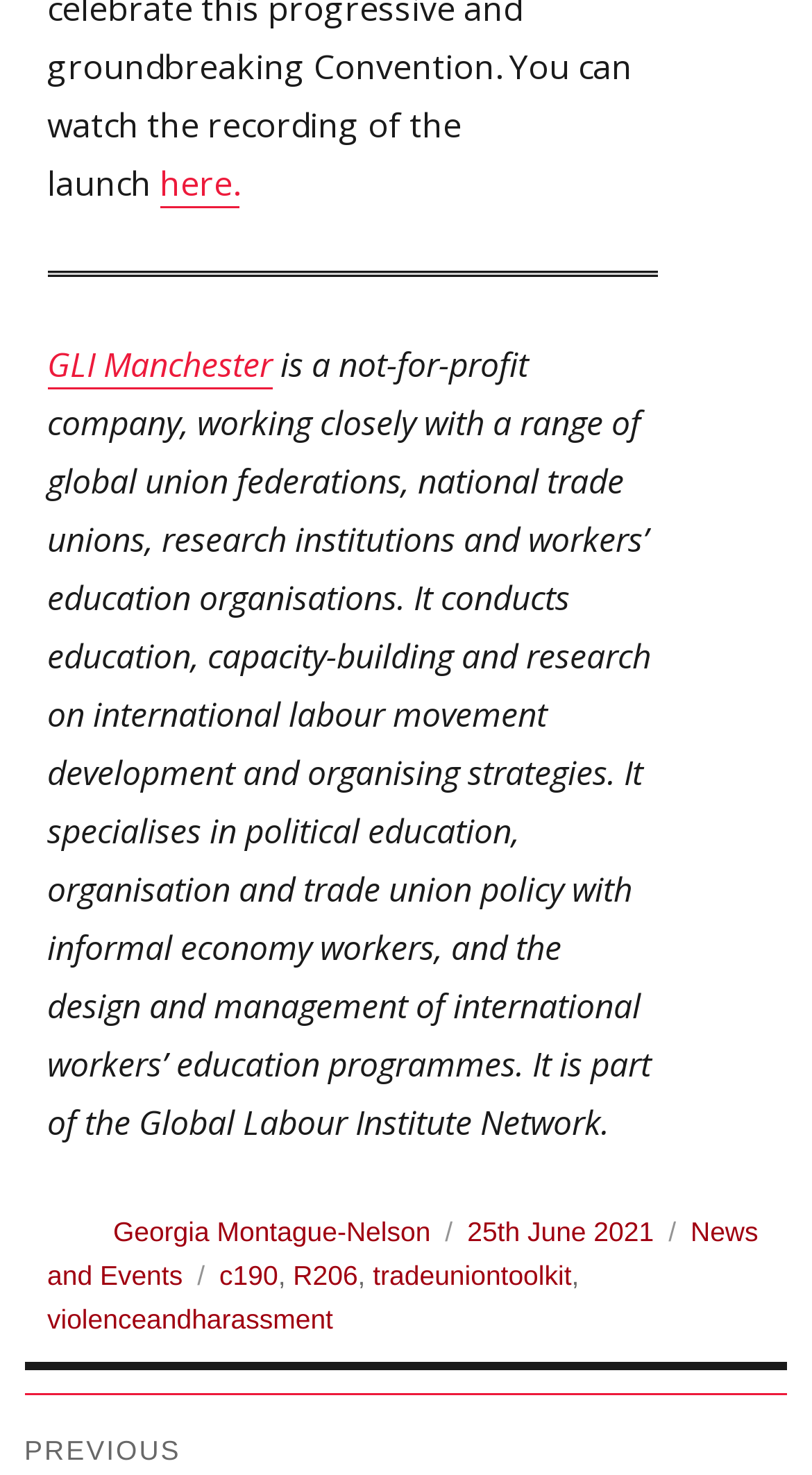Respond to the question below with a single word or phrase:
What is the purpose of GLI Manchester?

education and research